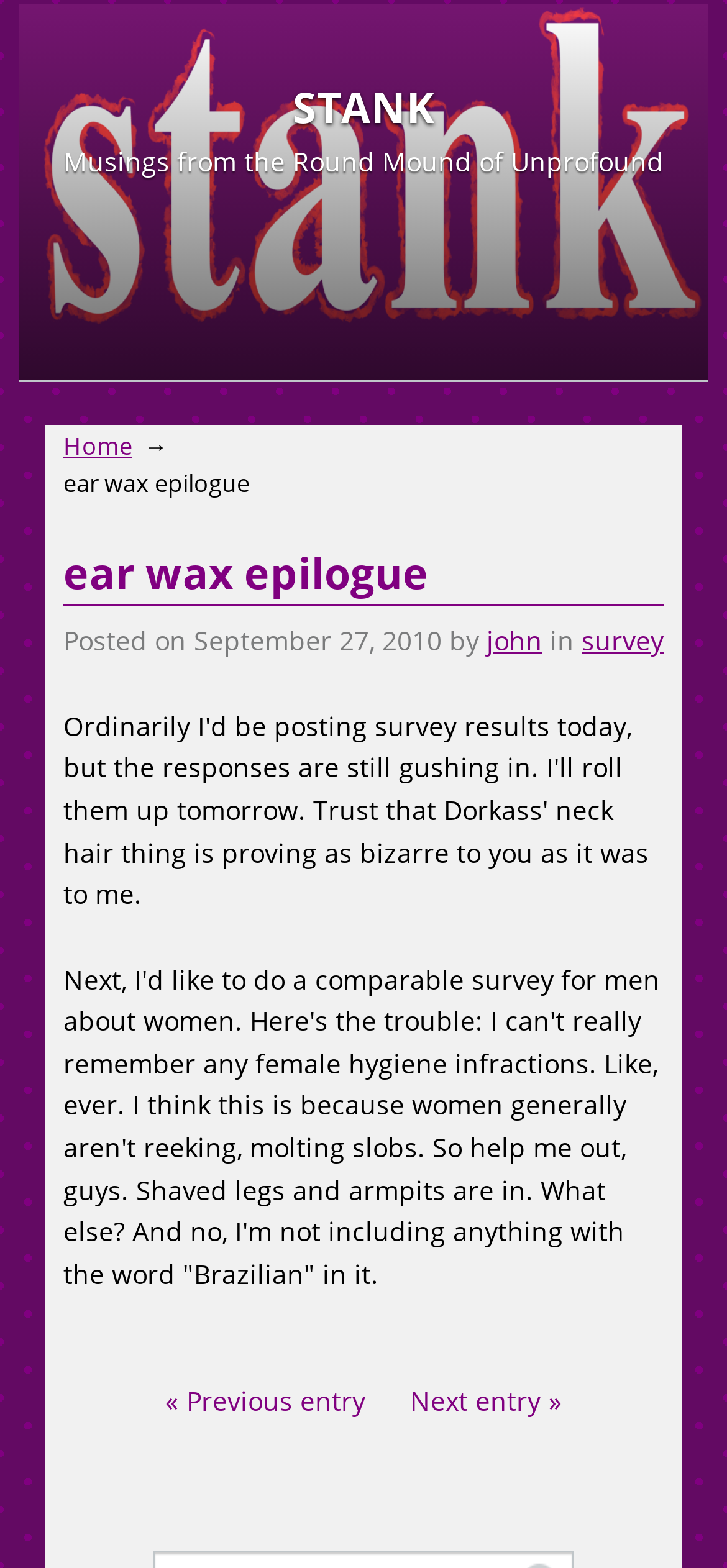What is the name of the author of the current article?
Please give a well-detailed answer to the question.

The author's name can be found in the footer section of the article, where it says 'Posted on September 27, 2010 by john'.